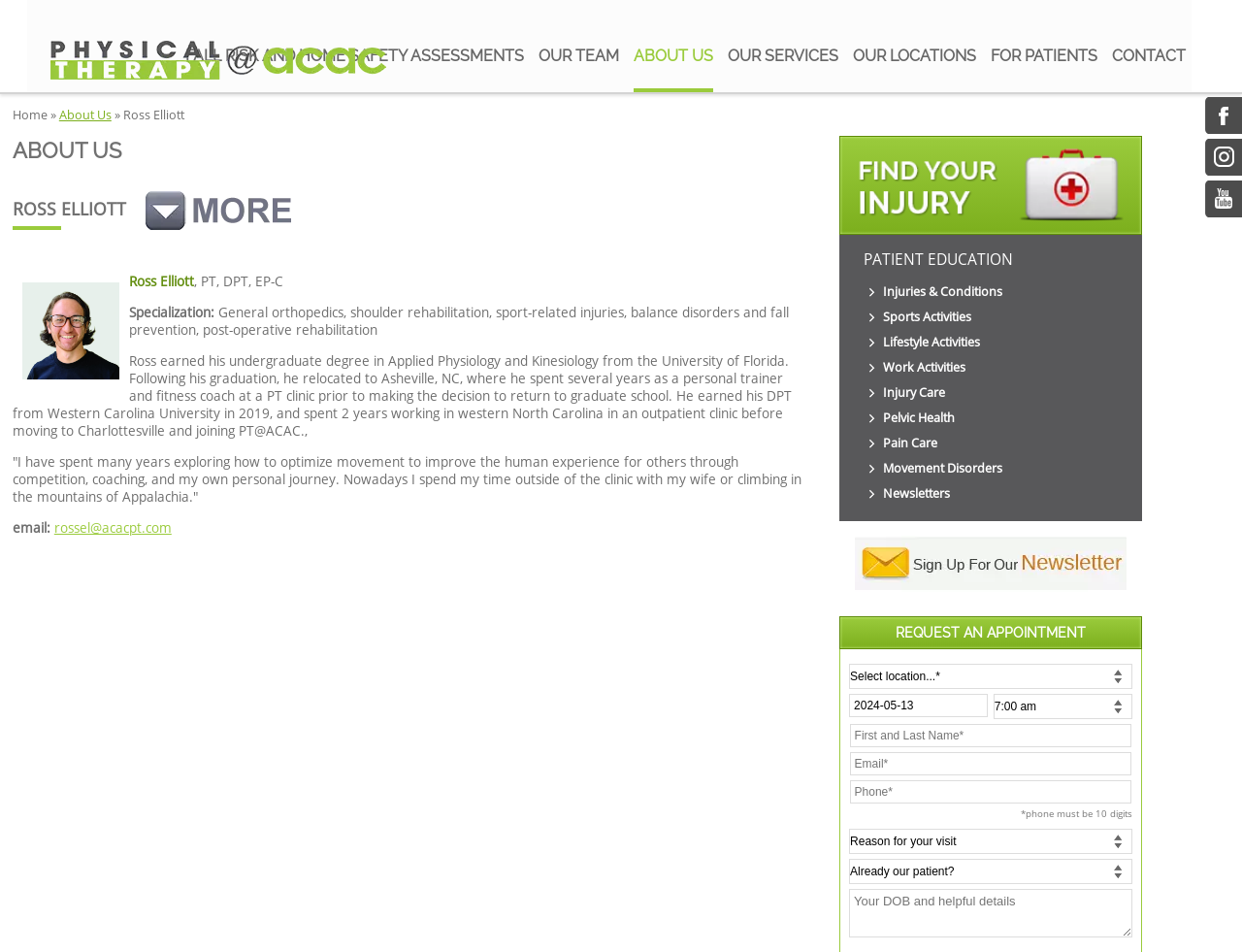Please provide a comprehensive response to the question below by analyzing the image: 
What is the name of the physical therapist?

The answer can be found in the article section of the webpage, where it mentions 'ROSS ELLIOTT' as the heading, and further describes him as a physical therapist with a DPT degree.